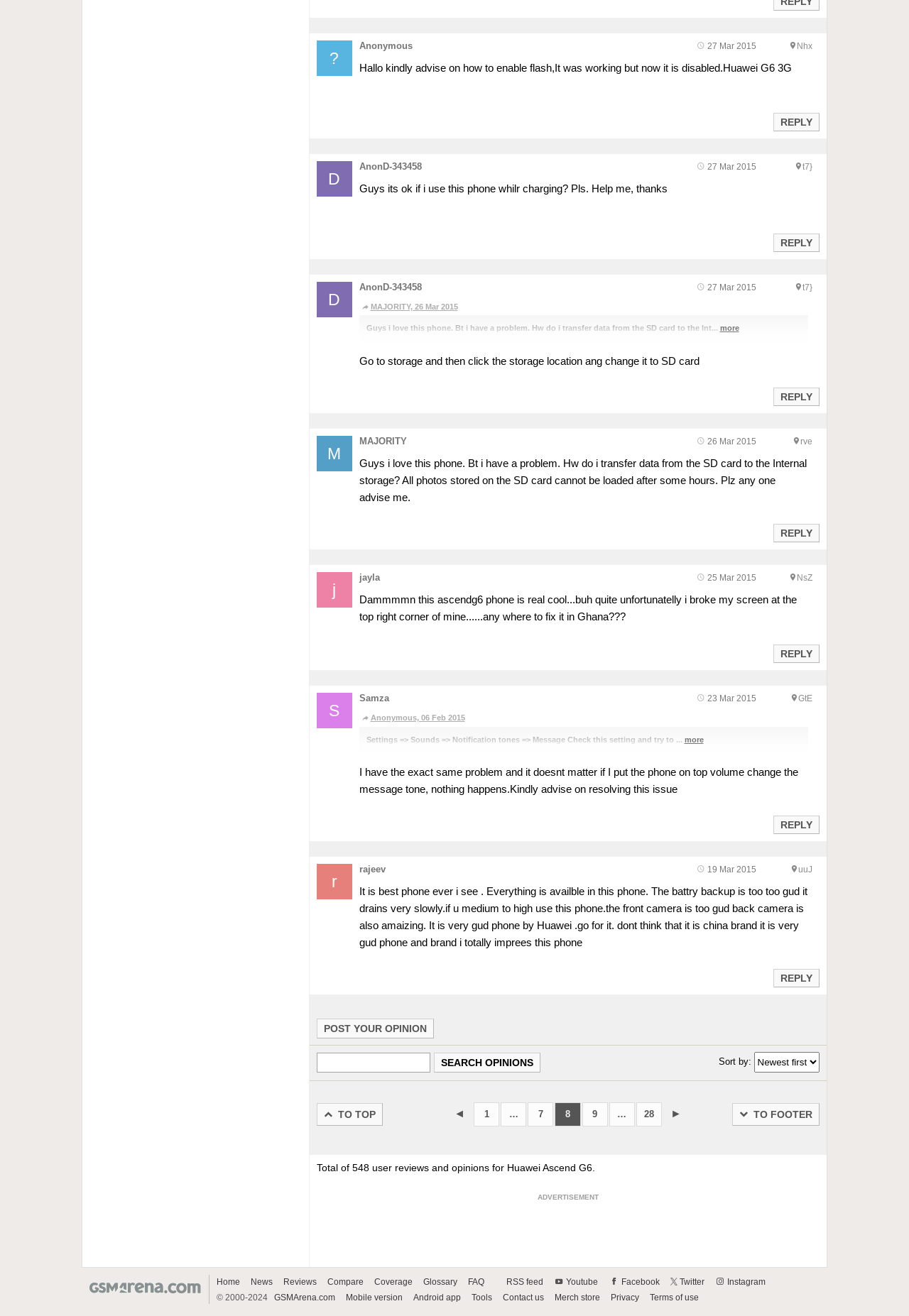What is the username of the person who posted on 27 Mar 2015?
Based on the image, respond with a single word or phrase.

AnonD-343458